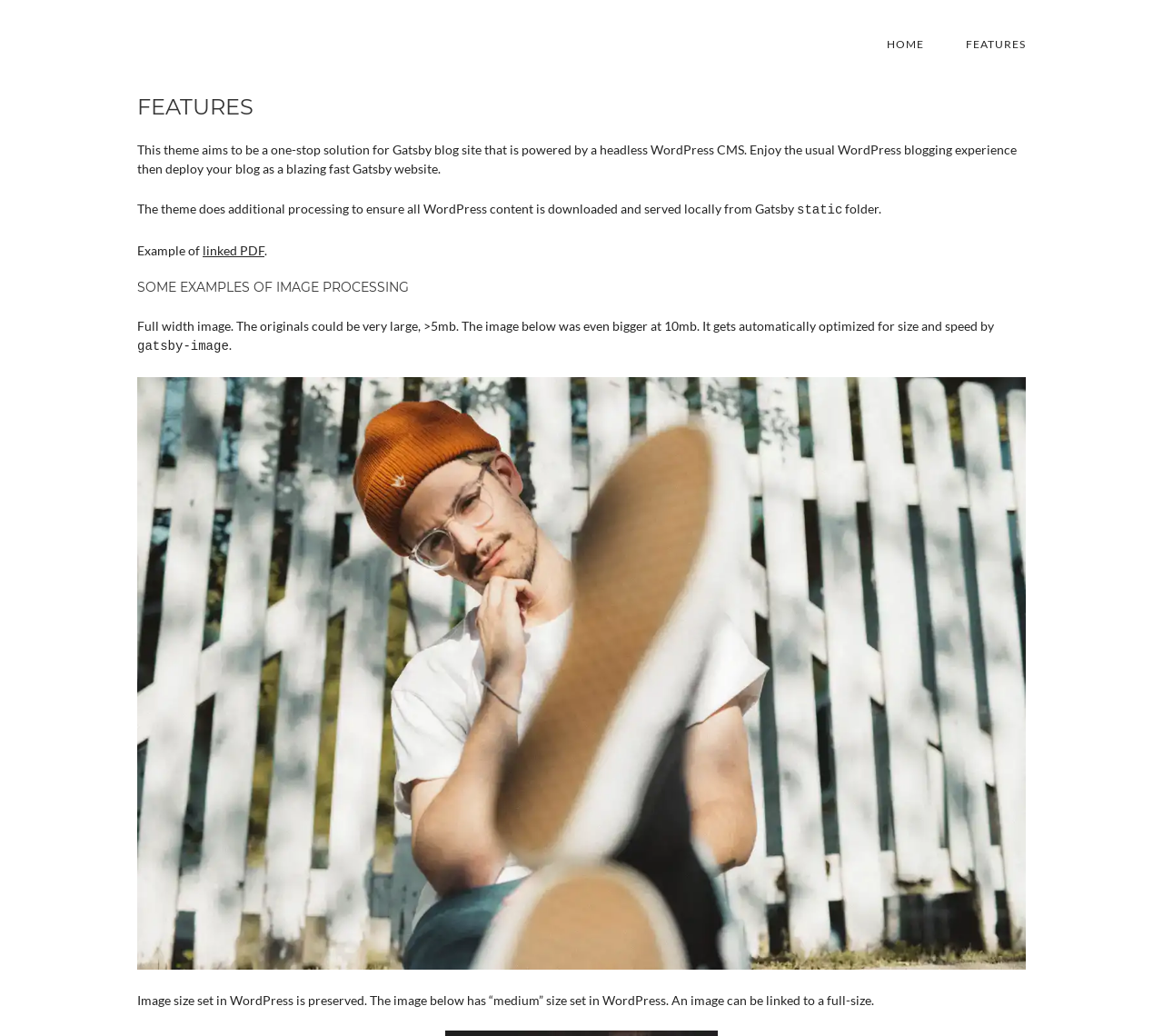Determine the bounding box for the HTML element described here: "Diet". The coordinates should be given as [left, top, right, bottom] with each number being a float between 0 and 1.

None